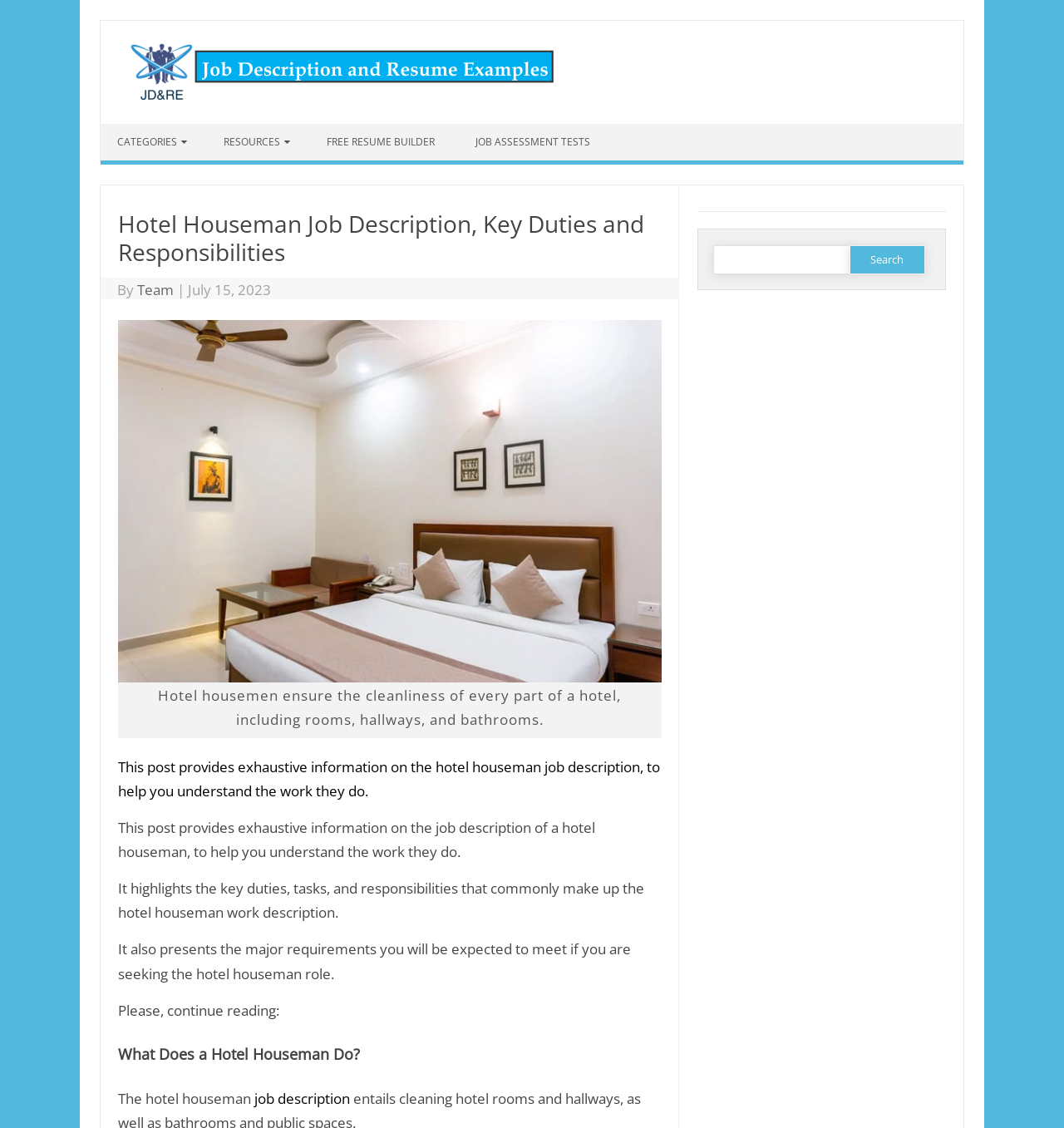What is the purpose of the 'FREE RESUME BUILDER' link?
Using the image as a reference, answer with just one word or a short phrase.

To build a resume